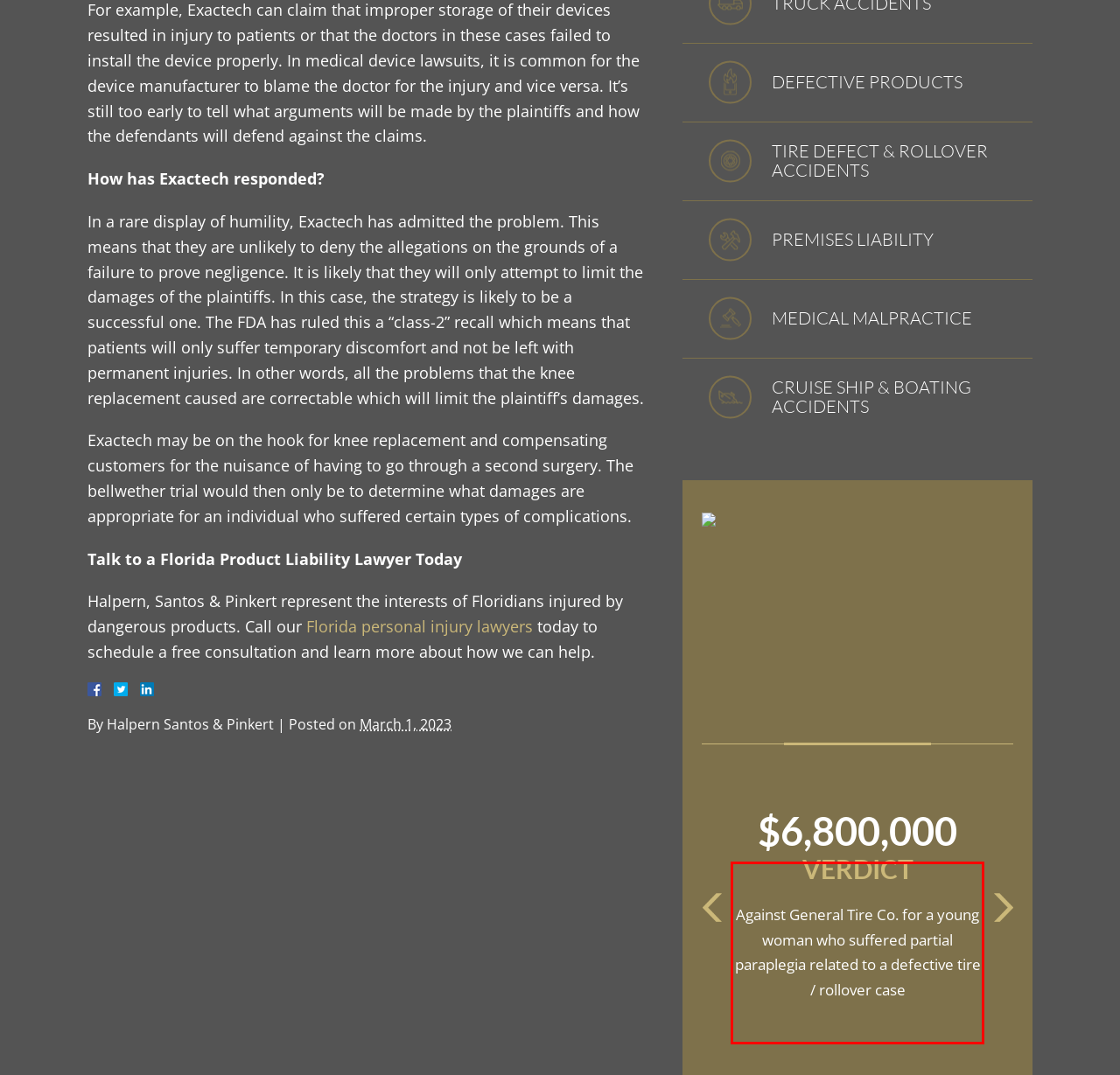Given the screenshot of a webpage, identify the red rectangle bounding box and recognize the text content inside it, generating the extracted text.

Against Hankook Tire Company for a man rendered quadriplegic following a tire failure (the largest compensatory damage award in the history of the Commonwealth of Virginia. Verdict rendered March 9, 2018)